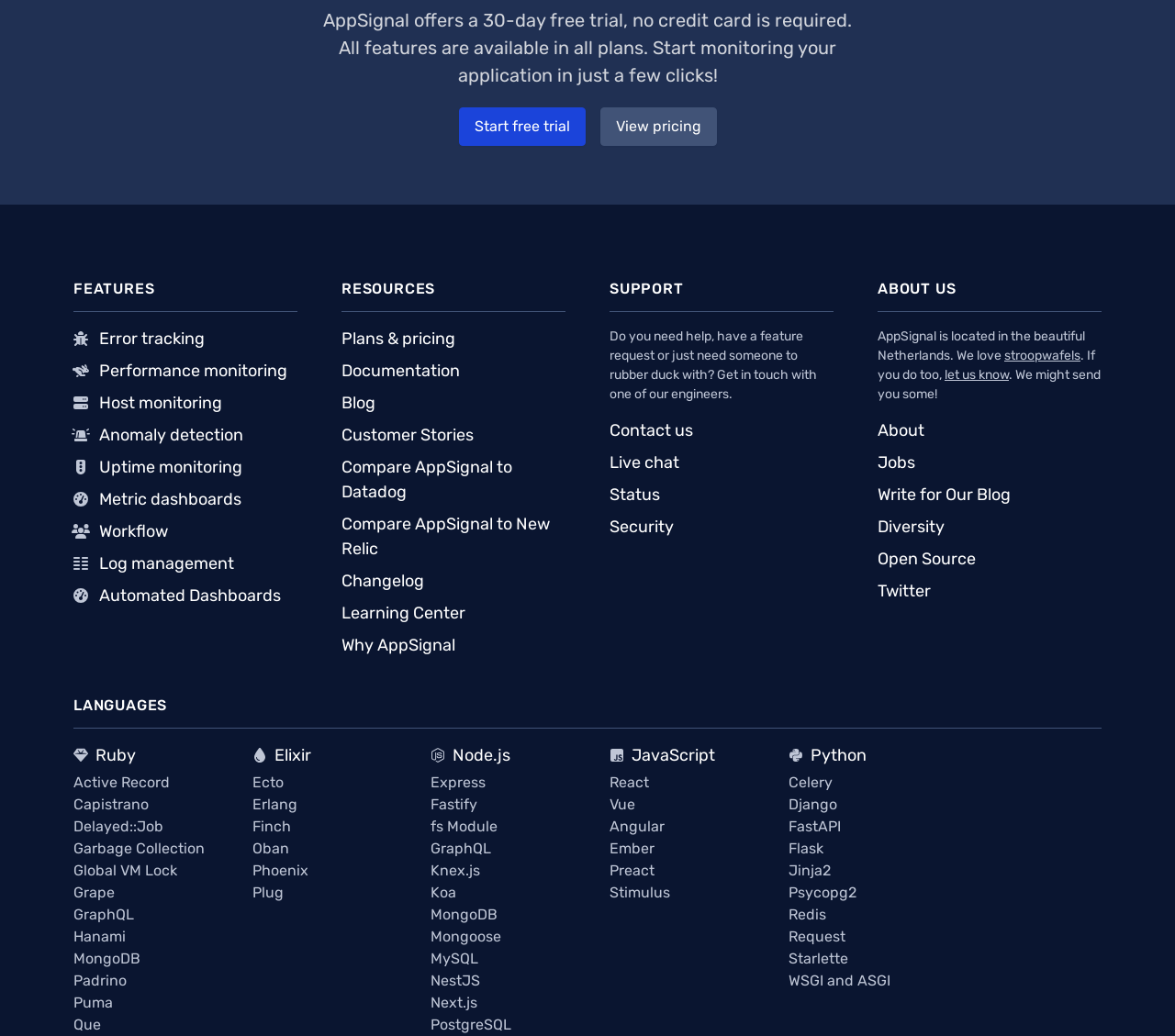Please answer the following question using a single word or phrase: What is the purpose of the 'Contact us' link?

Get in touch with engineers